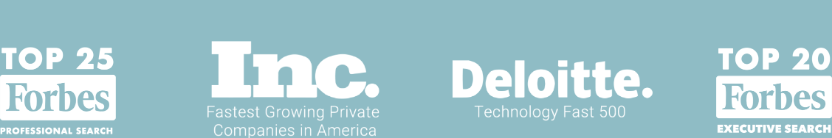What is the name of the list that celebrates innovation and rapid growth in the tech sector?
Use the image to give a comprehensive and detailed response to the question.

The image includes recognition from Deloitte, labeling the company as part of the 'Technology Fast 500', which celebrates innovation and rapid growth in the tech sector.